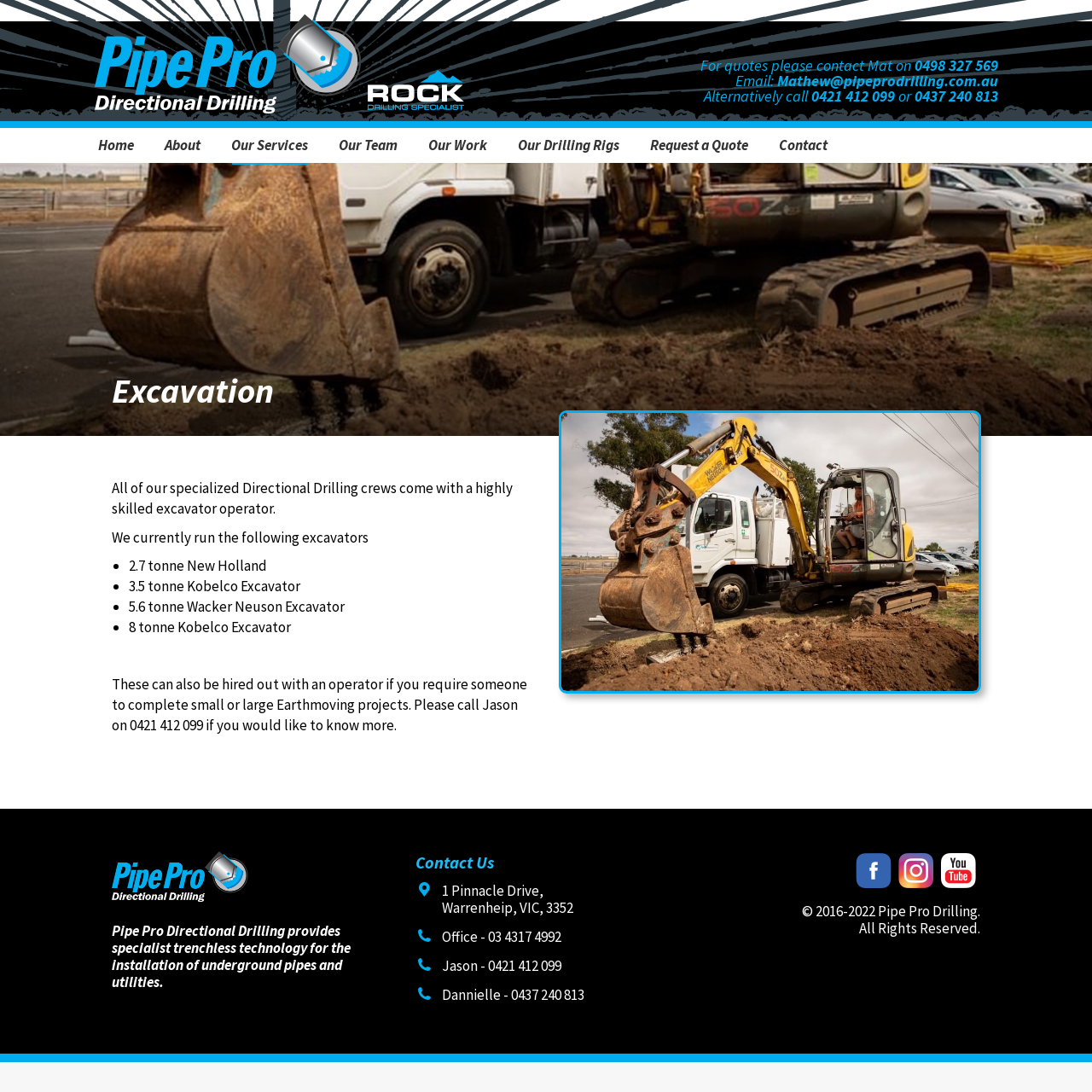How many social media links are provided?
Please provide a comprehensive answer based on the contents of the image.

The number of social media links is obtained by counting the links under the 'Contact Us' heading. There are three links, each corresponding to a different social media platform: Facebook, Instagram, and Linked In.